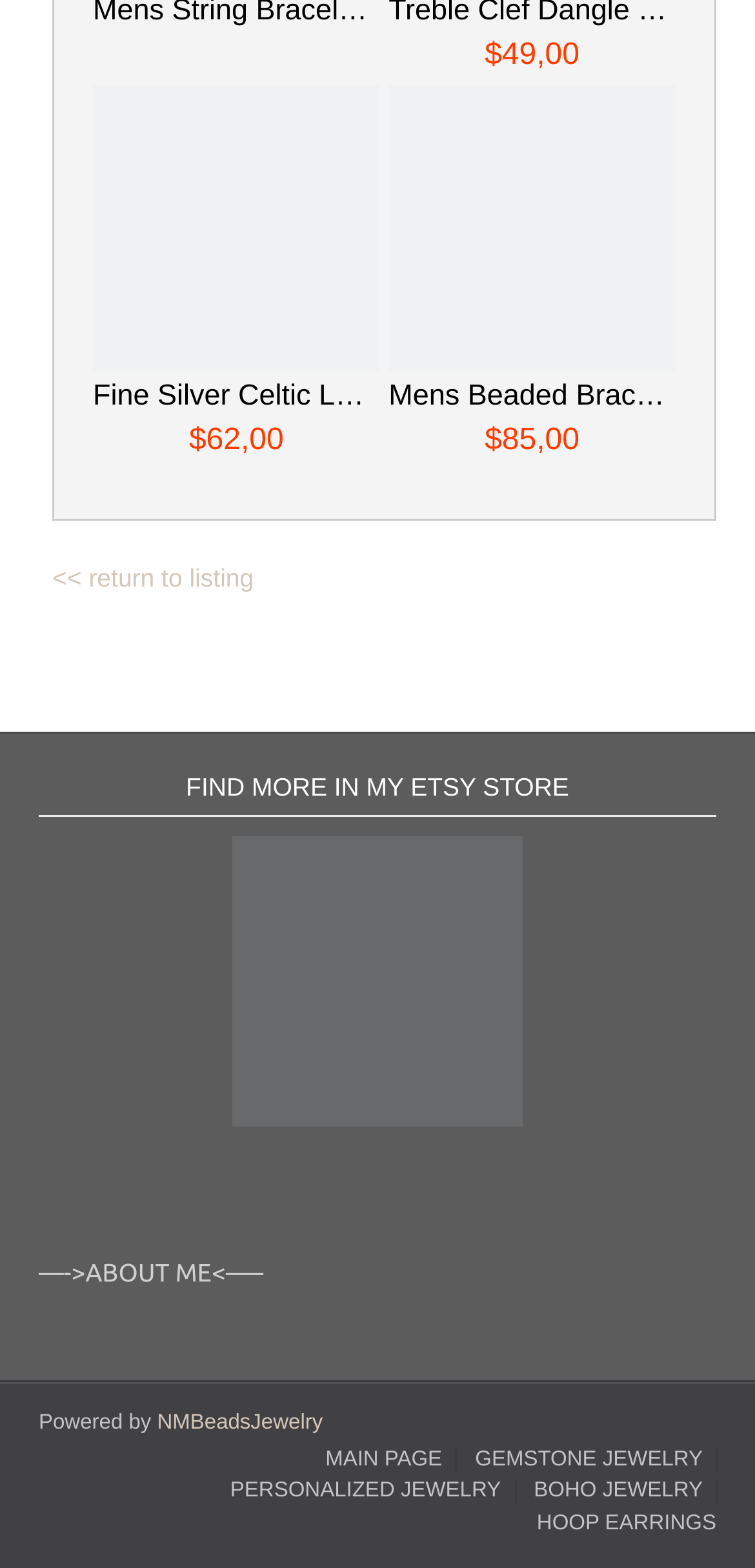Please mark the clickable region by giving the bounding box coordinates needed to complete this instruction: "Return to listing".

[0.069, 0.359, 0.336, 0.377]